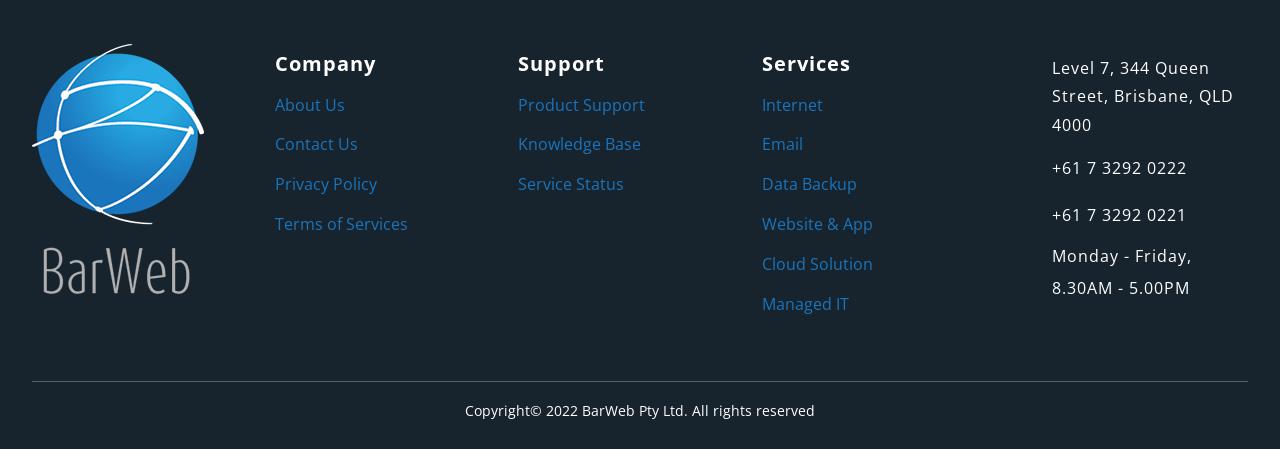Locate the bounding box coordinates of the element you need to click to accomplish the task described by this instruction: "View Product Support".

[0.405, 0.209, 0.504, 0.258]